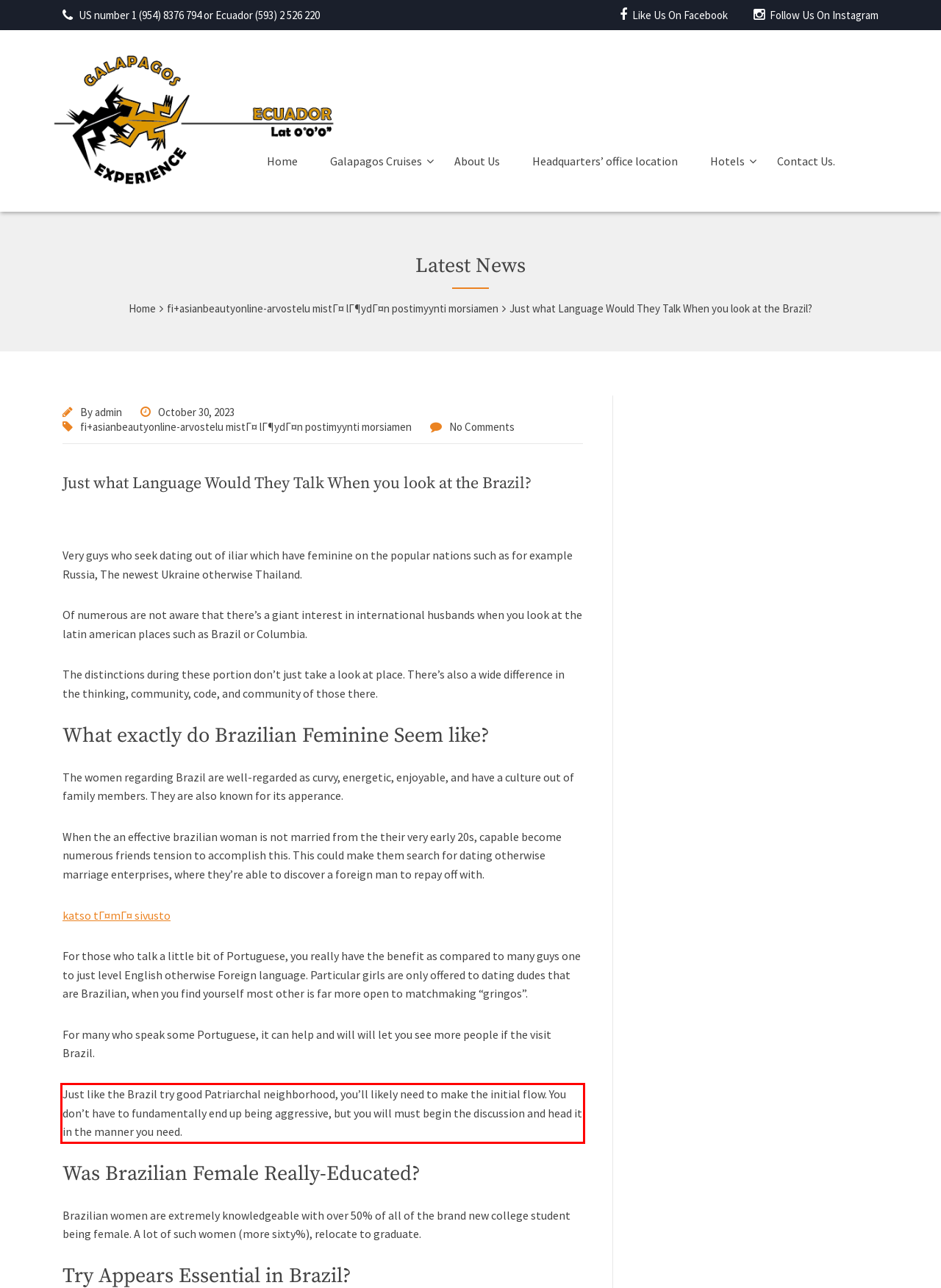Perform OCR on the text inside the red-bordered box in the provided screenshot and output the content.

Just like the Brazil try good Patriarchal neighborhood, you’ll likely need to make the initial flow. You don’t have to fundamentally end up being aggressive, but you will must begin the discussion and head it in the manner you need.